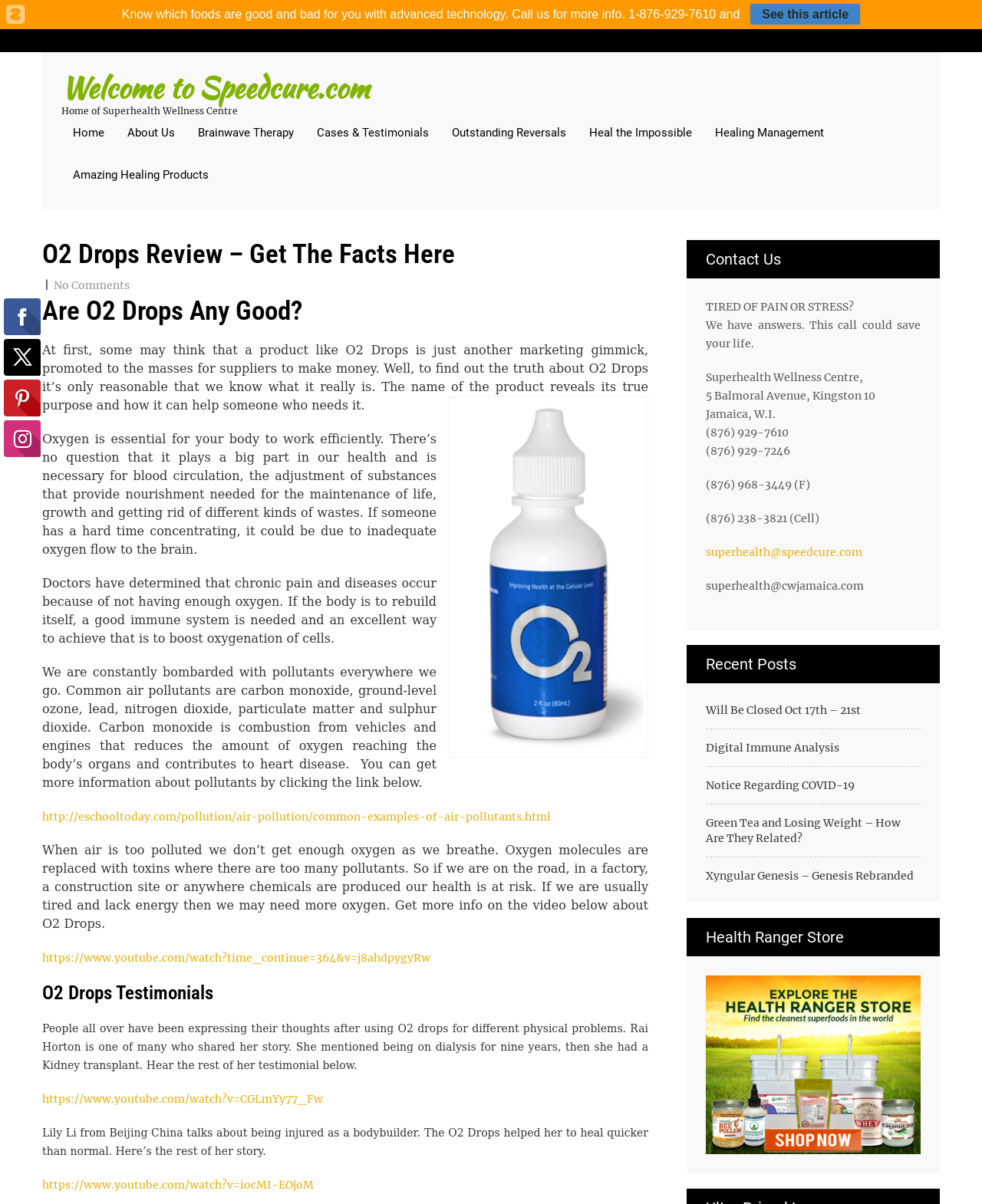Provide your answer to the question using just one word or phrase: What is the name of the wellness center mentioned on the webpage?

Superhealth Wellness Centre